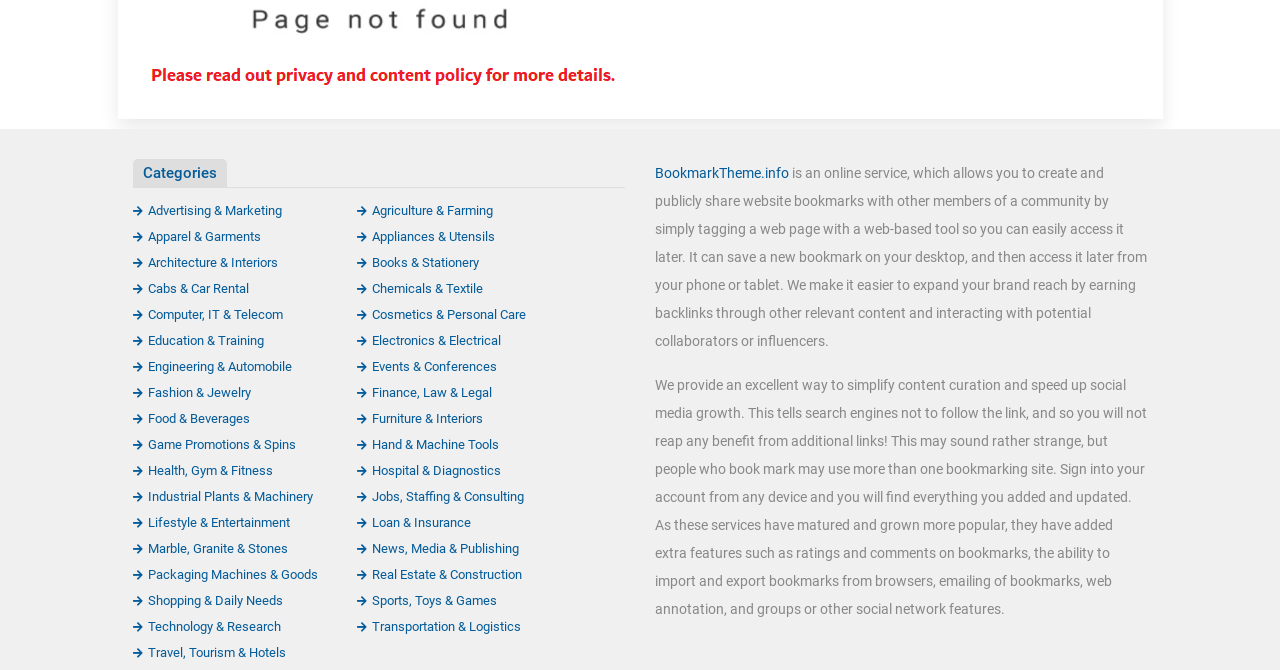Based on the element description Real Estate & Construction, identify the bounding box of the UI element in the given webpage screenshot. The coordinates should be in the format (top-left x, top-left y, bottom-right x, bottom-right y) and must be between 0 and 1.

[0.279, 0.846, 0.408, 0.869]